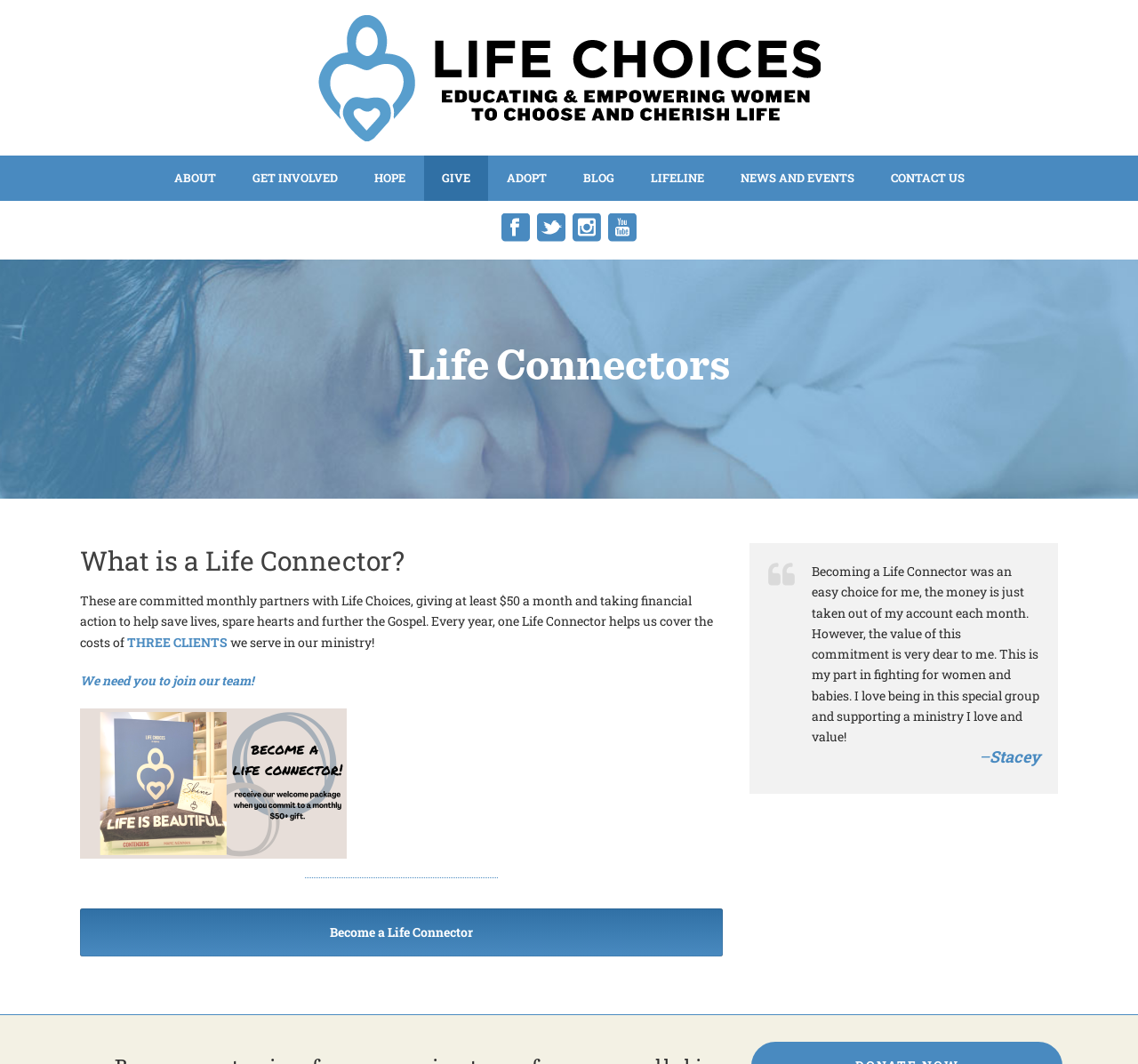Find the coordinates for the bounding box of the element with this description: "NEWS AND EVENTS".

[0.635, 0.146, 0.766, 0.189]